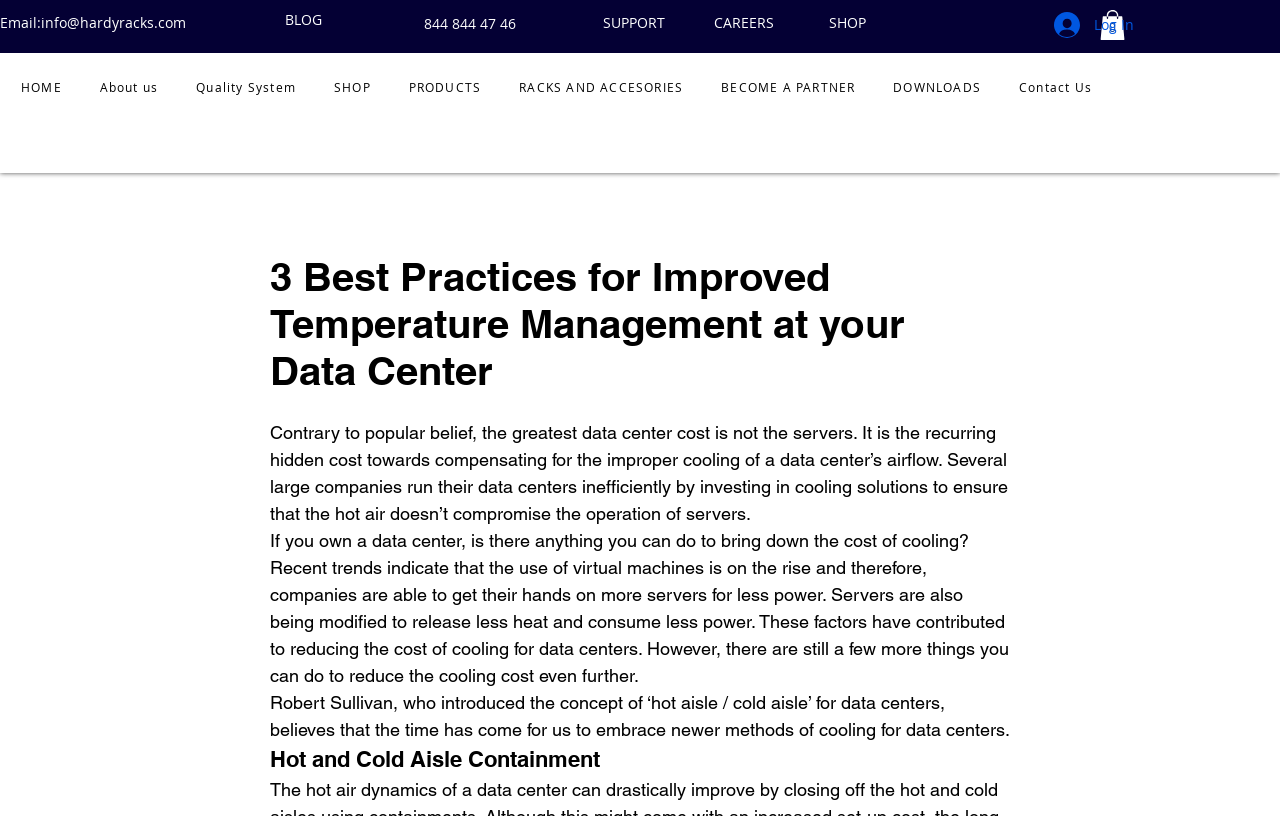Please locate and generate the primary heading on this webpage.

3 Best Practices for Improved Temperature Management at your Data Center